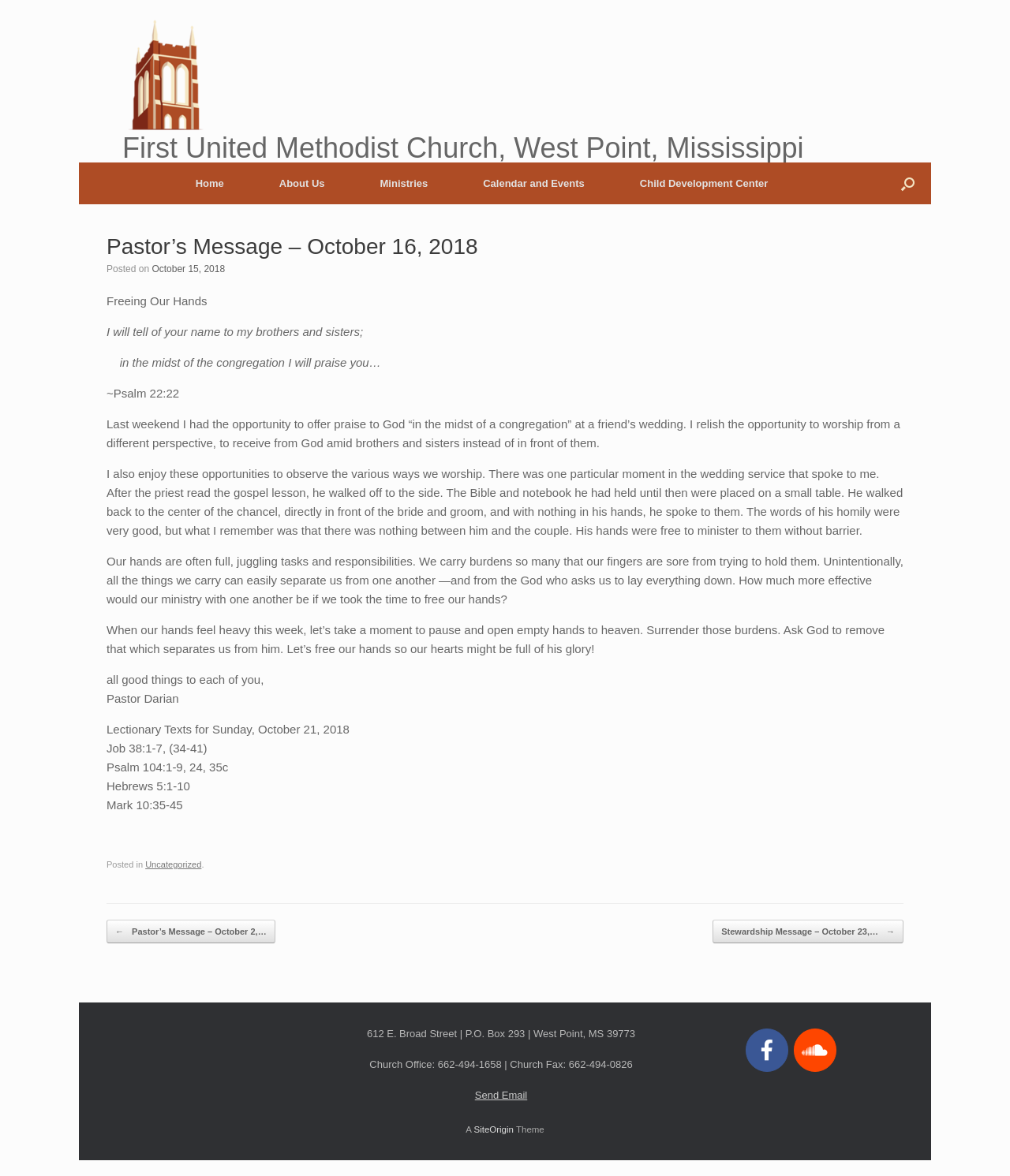Please determine the bounding box coordinates of the clickable area required to carry out the following instruction: "Read the news about SCC". The coordinates must be four float numbers between 0 and 1, represented as [left, top, right, bottom].

None